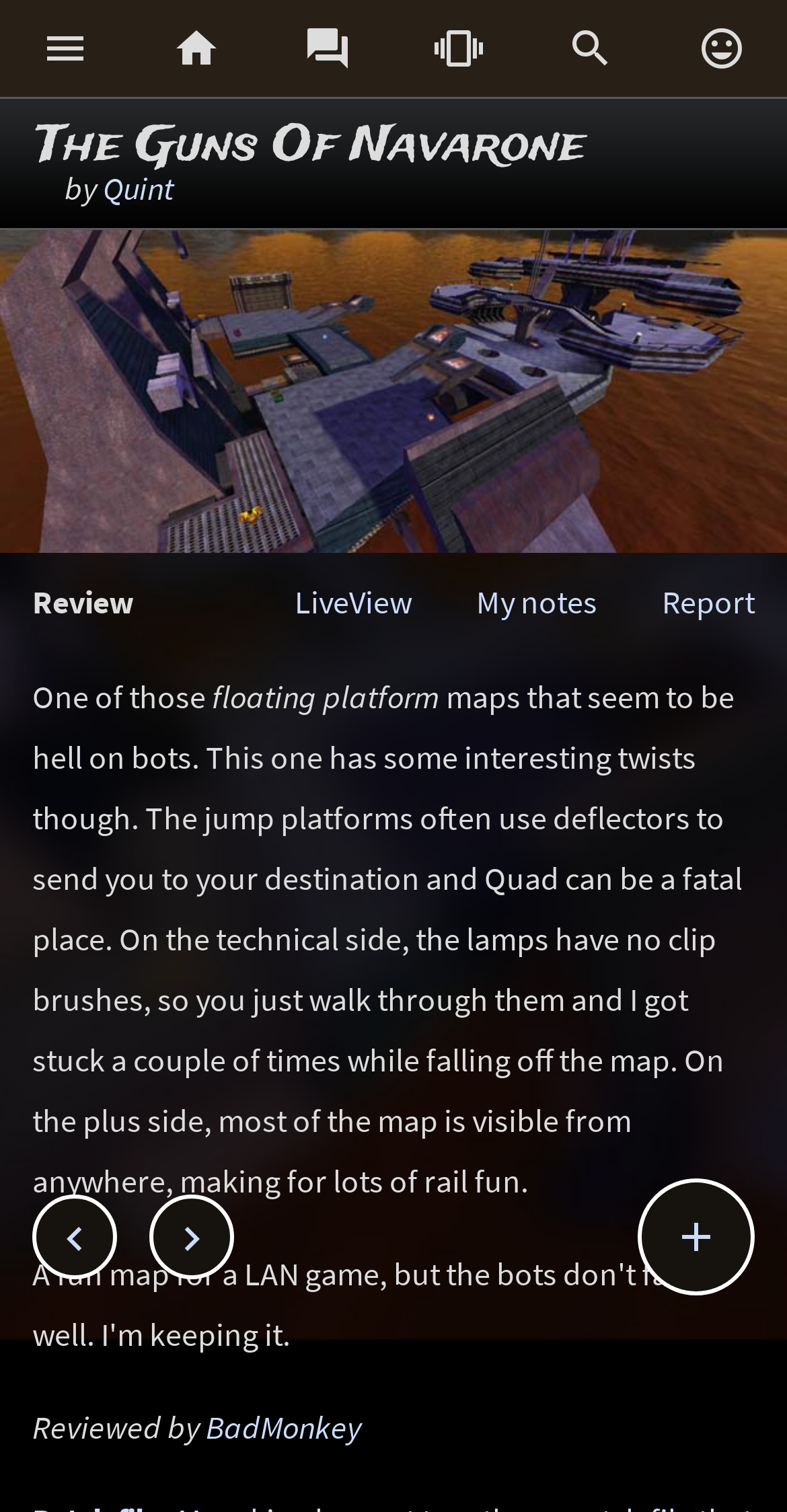Determine the coordinates of the bounding box for the clickable area needed to execute this instruction: "Click the first social media link".

[0.0, 0.0, 0.167, 0.064]